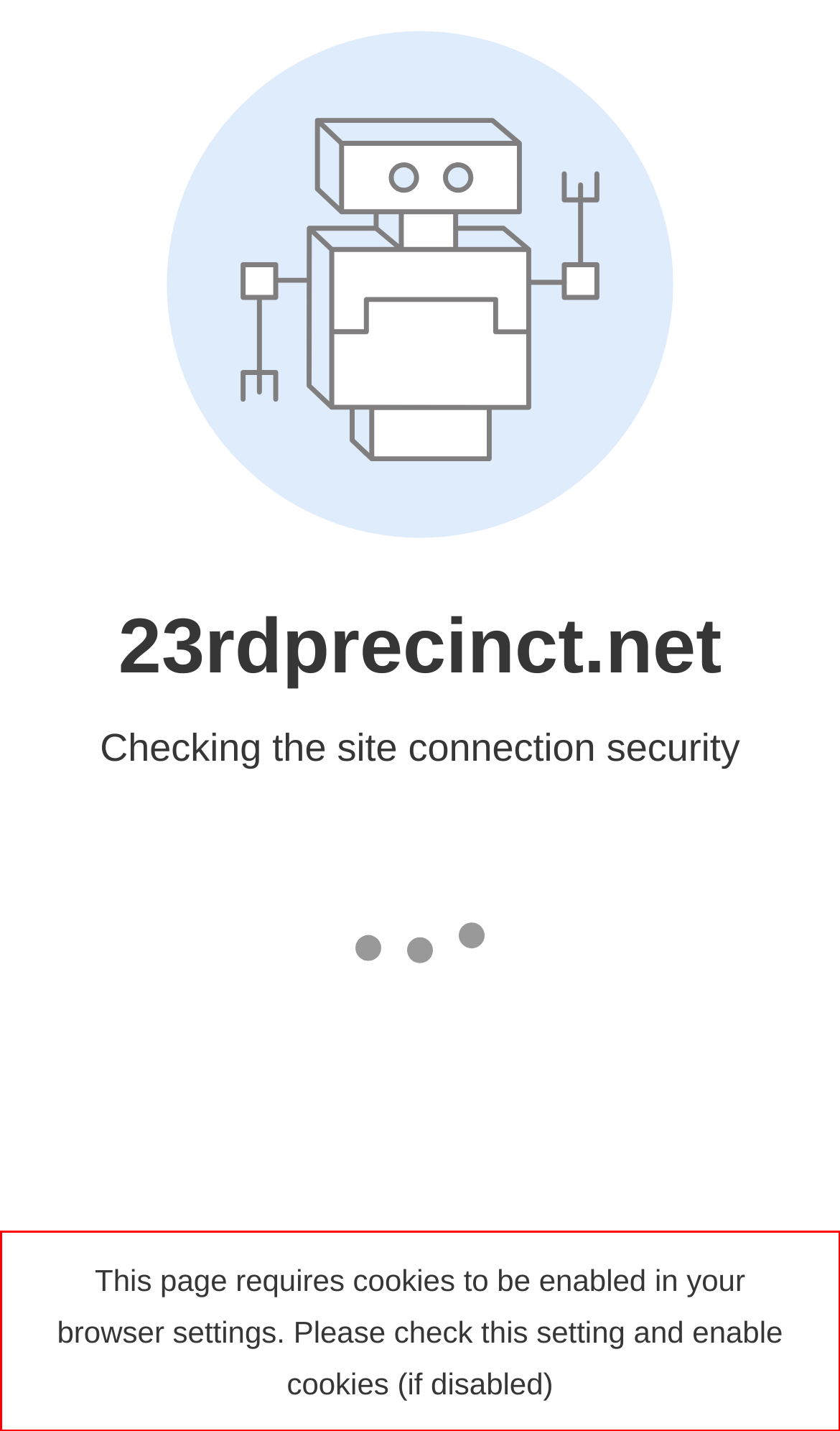Please examine the webpage screenshot containing a red bounding box and use OCR to recognize and output the text inside the red bounding box.

This page requires cookies to be enabled in your browser settings. Please check this setting and enable cookies (if disabled)